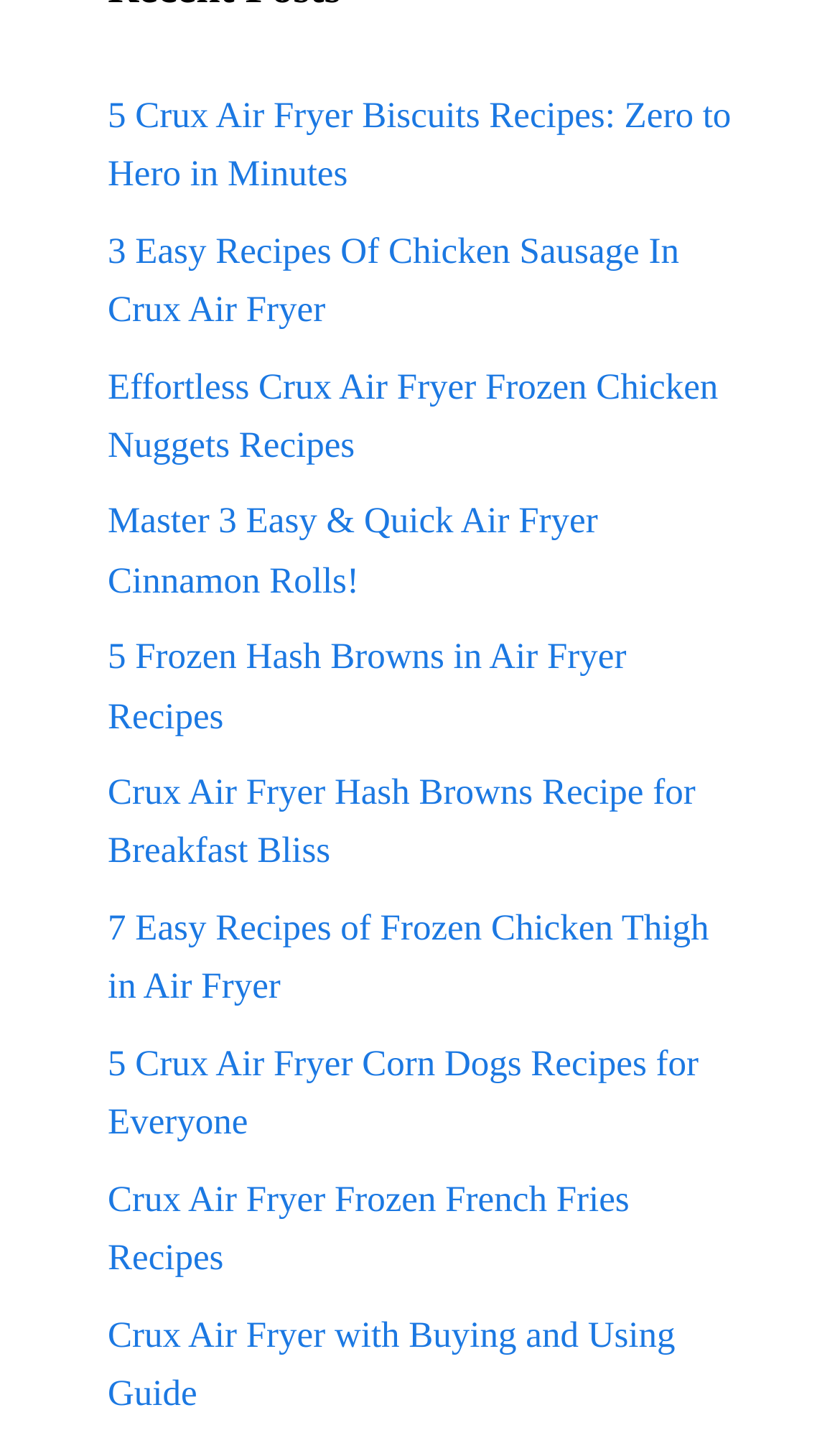Give a one-word or short-phrase answer to the following question: 
Is the link 'Crux Air Fryer with Buying and Using Guide' at the top of the webpage?

No